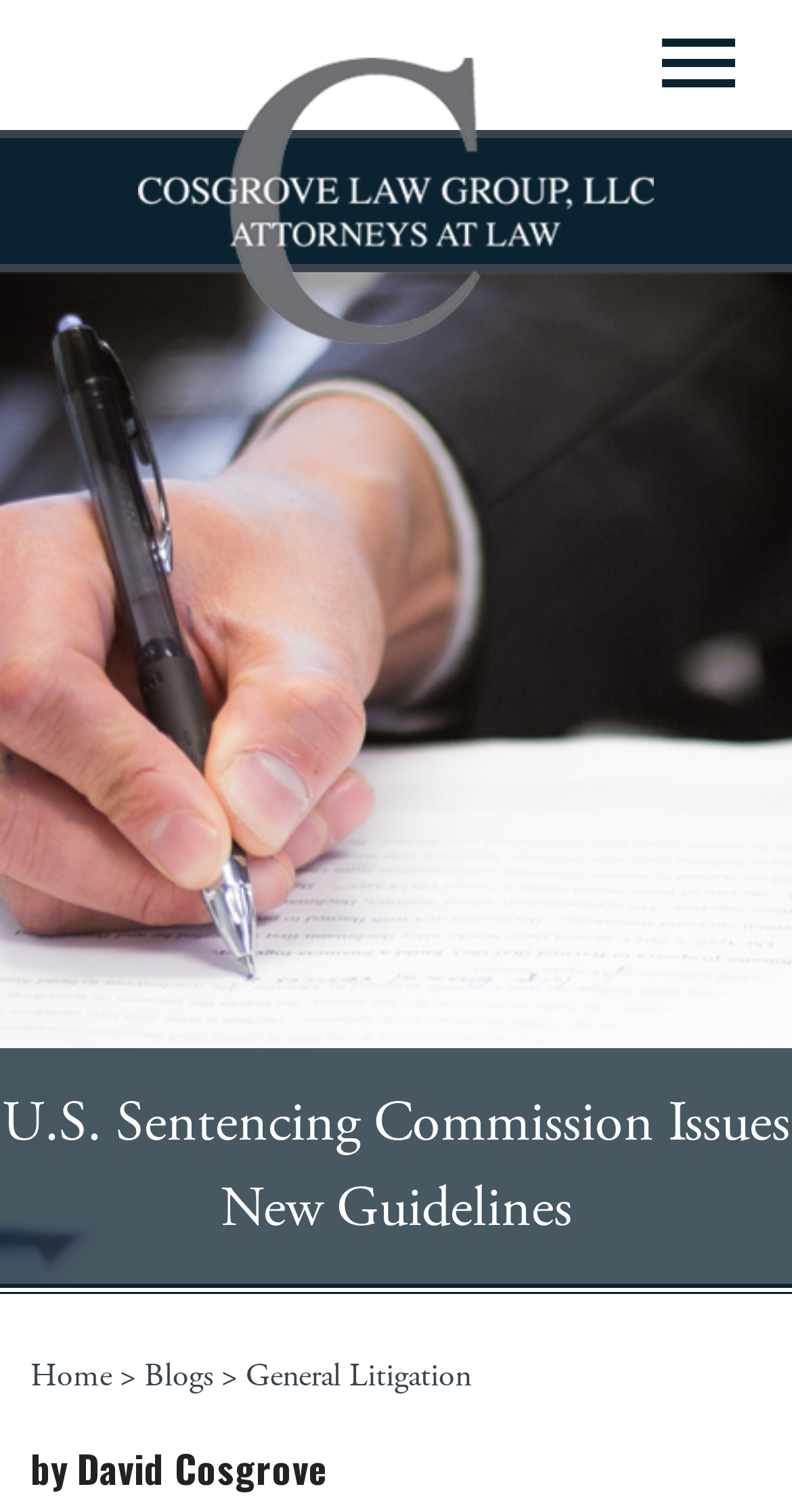Determine the bounding box coordinates for the UI element described. Format the coordinates as (top-left x, top-left y, bottom-right x, bottom-right y) and ensure all values are between 0 and 1. Element description: Practice Areas

[0.0, 0.159, 1.0, 0.233]